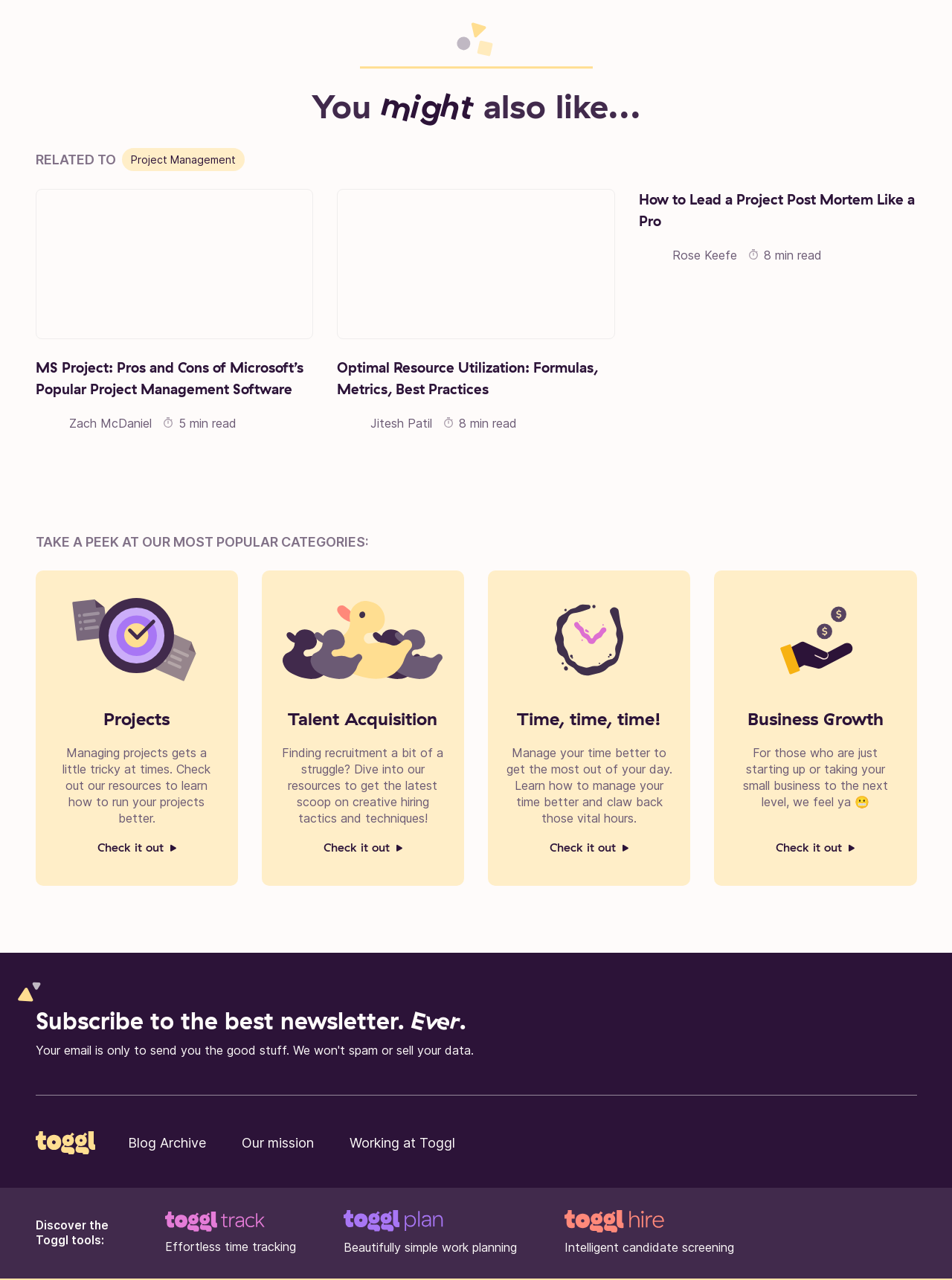What is the topic of the first article?
Can you give a detailed and elaborate answer to the question?

The first article is titled 'MS Project: Pros and Cons of Microsoft’s Popular Project Management Software', which suggests that the topic of the article is MS Project.